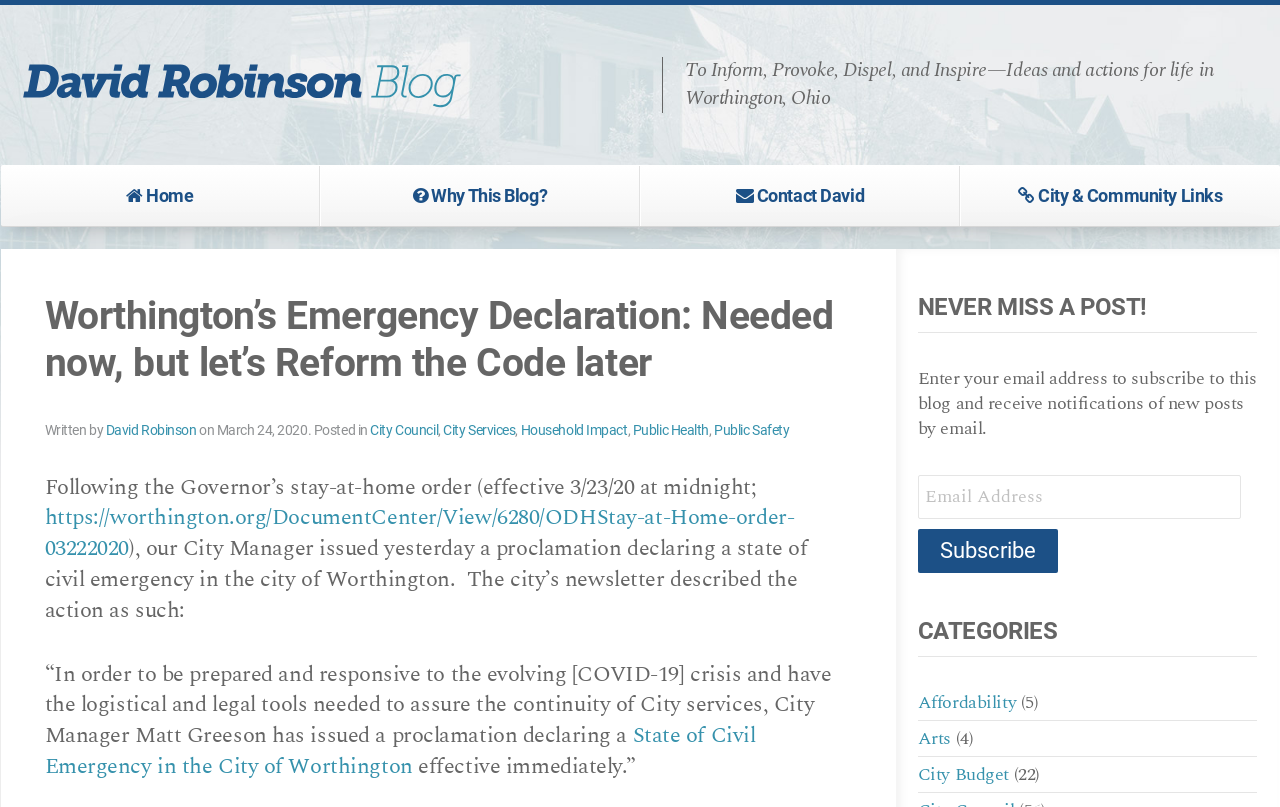Give a concise answer using one word or a phrase to the following question:
What is the topic of the current post?

Worthington’s Emergency Declaration